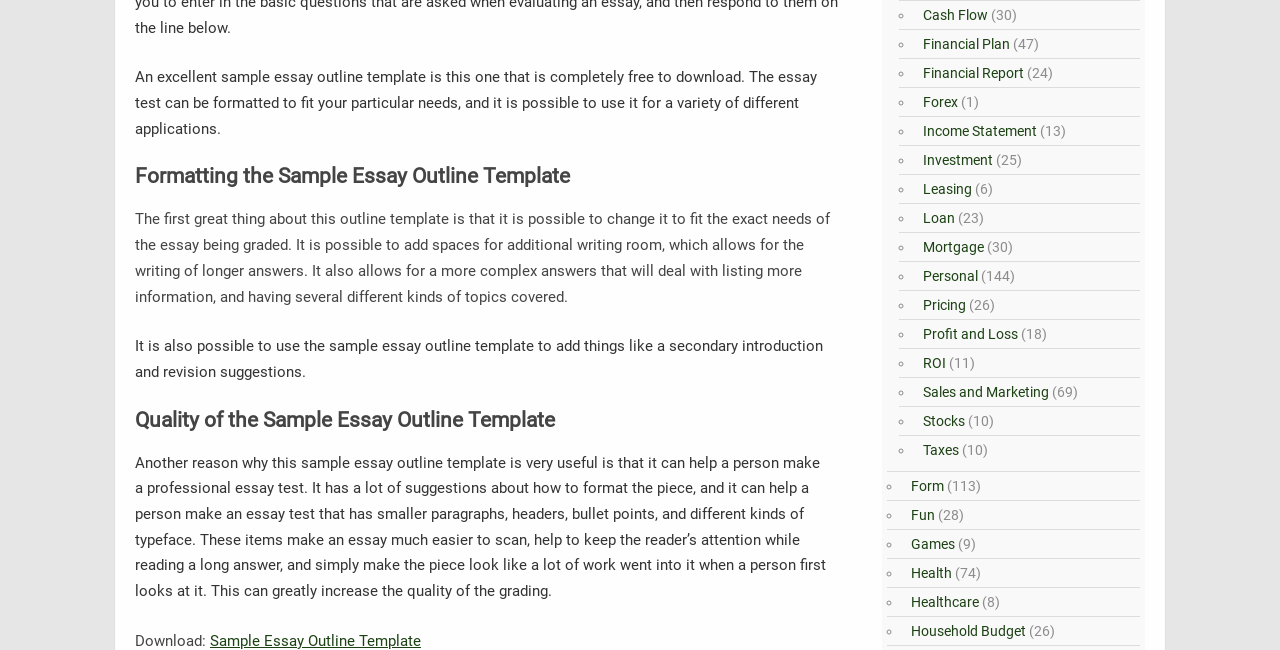Using the description: "Cash Flow", determine the UI element's bounding box coordinates. Ensure the coordinates are in the format of four float numbers between 0 and 1, i.e., [left, top, right, bottom].

[0.717, 0.011, 0.772, 0.035]